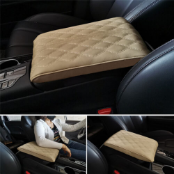Examine the image carefully and respond to the question with a detailed answer: 
How much does the car armrest mat pad cost?

The price of the car armrest mat pad, including tax, is £14.99, which is mentioned in the caption as a reasonable price for a product that offers both functionality and style.